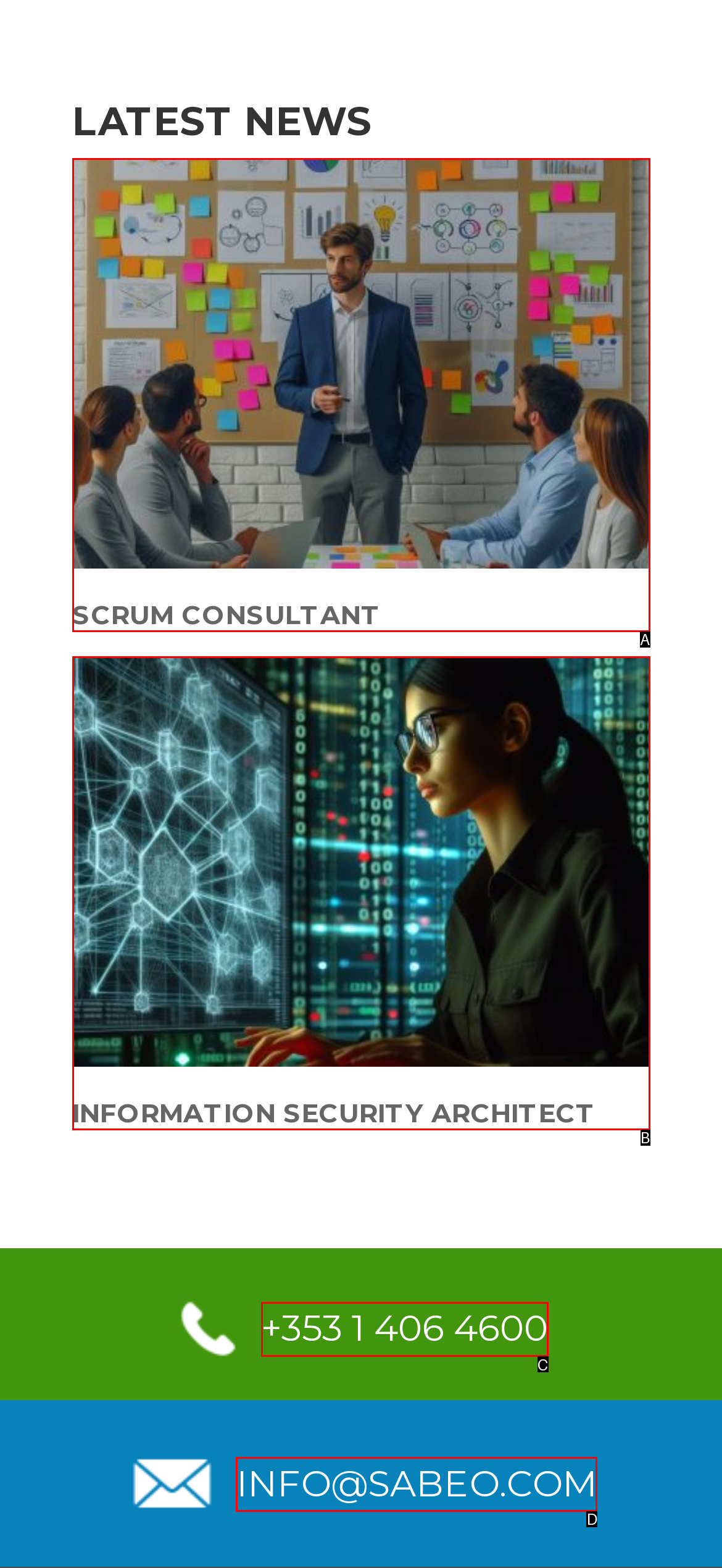Select the option that matches this description: title="The Culture Trip"
Answer by giving the letter of the chosen option.

None